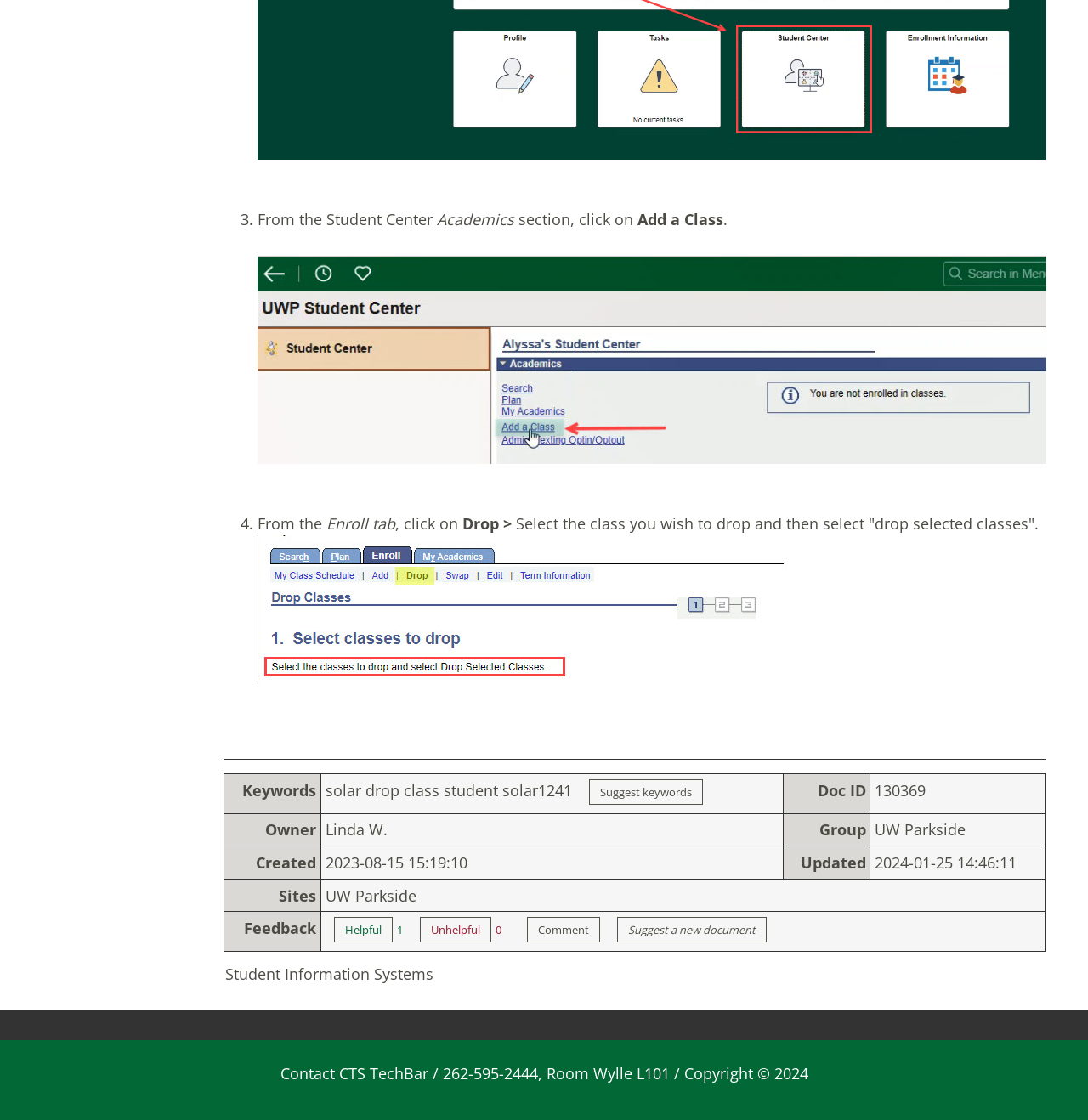Extract the bounding box coordinates of the UI element described: "Care Foundation". Provide the coordinates in the format [left, top, right, bottom] with values ranging from 0 to 1.

None